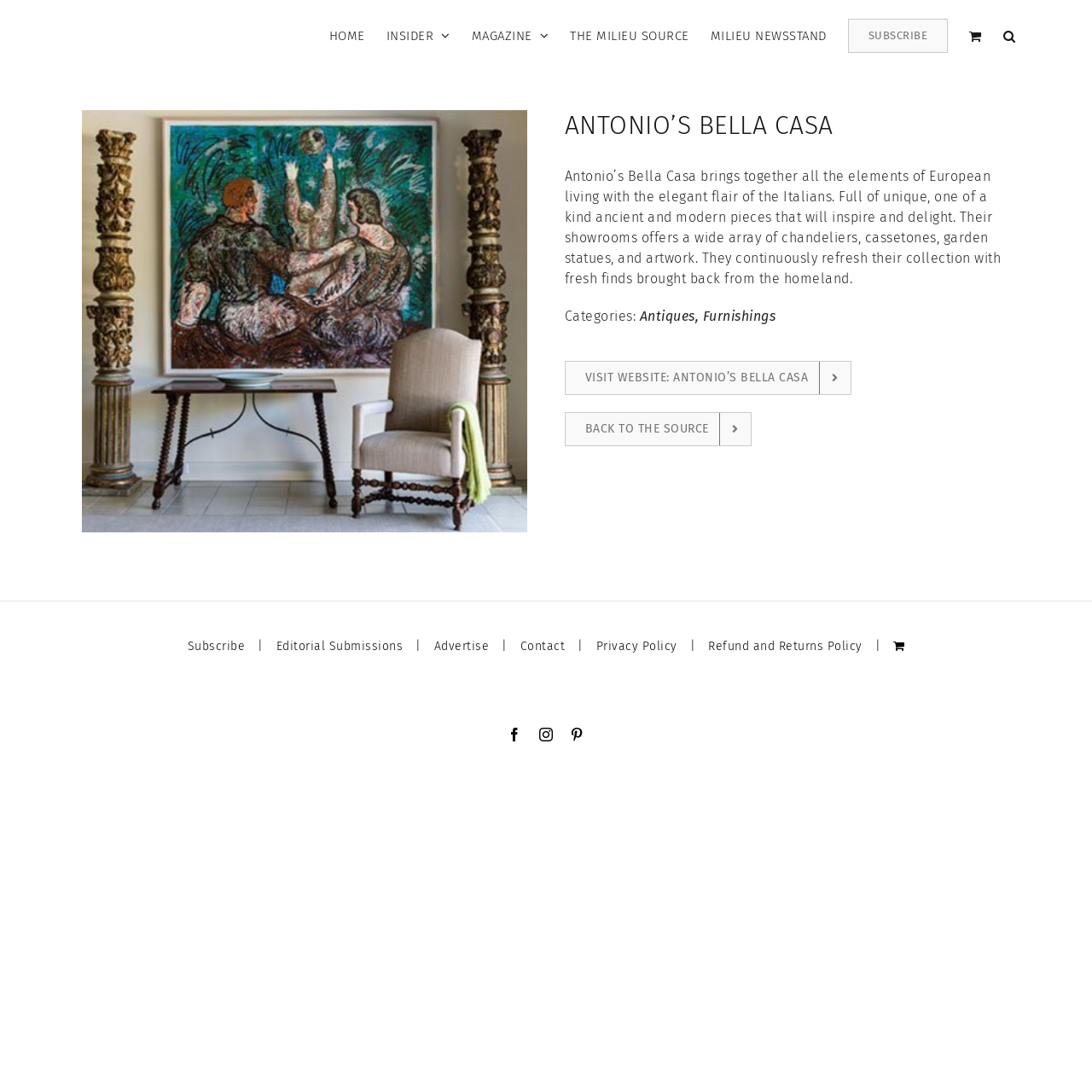Determine the main text heading of the webpage and provide its content.

ANTONIO’S BELLA CASA